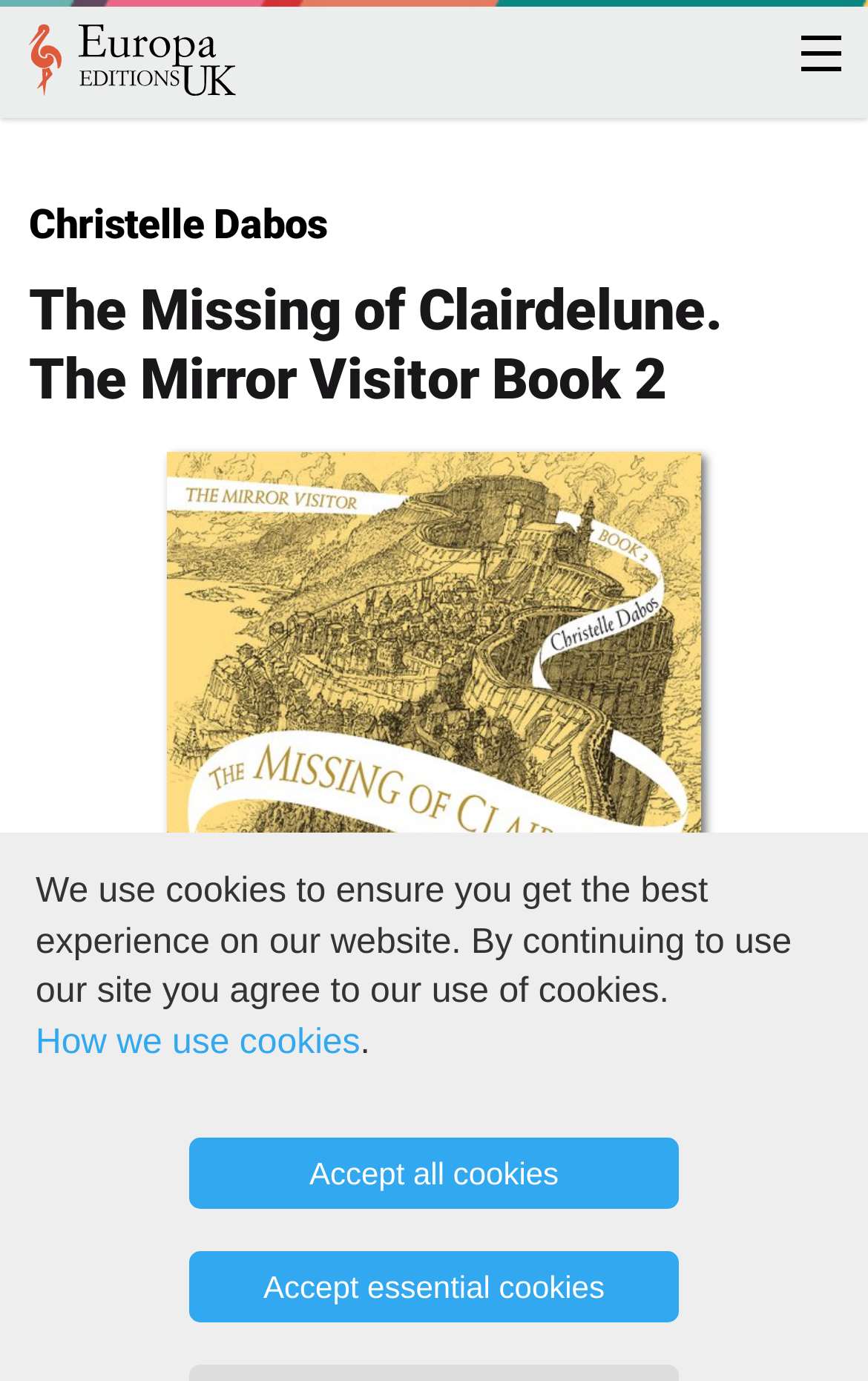Give a one-word or phrase response to the following question: What is the format of the book?

Paperback